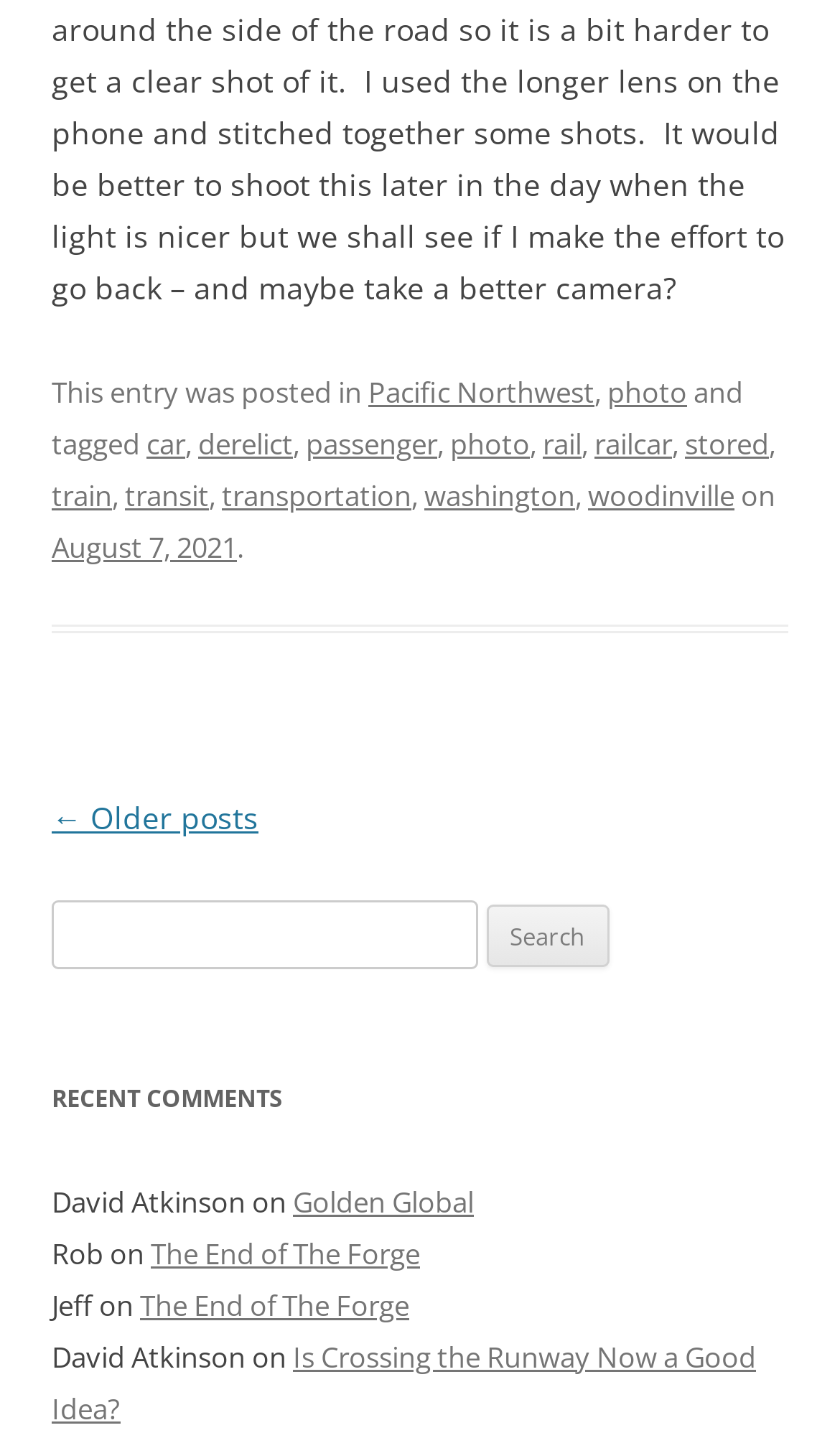Given the element description "The End of The Forge" in the screenshot, predict the bounding box coordinates of that UI element.

[0.167, 0.893, 0.487, 0.92]